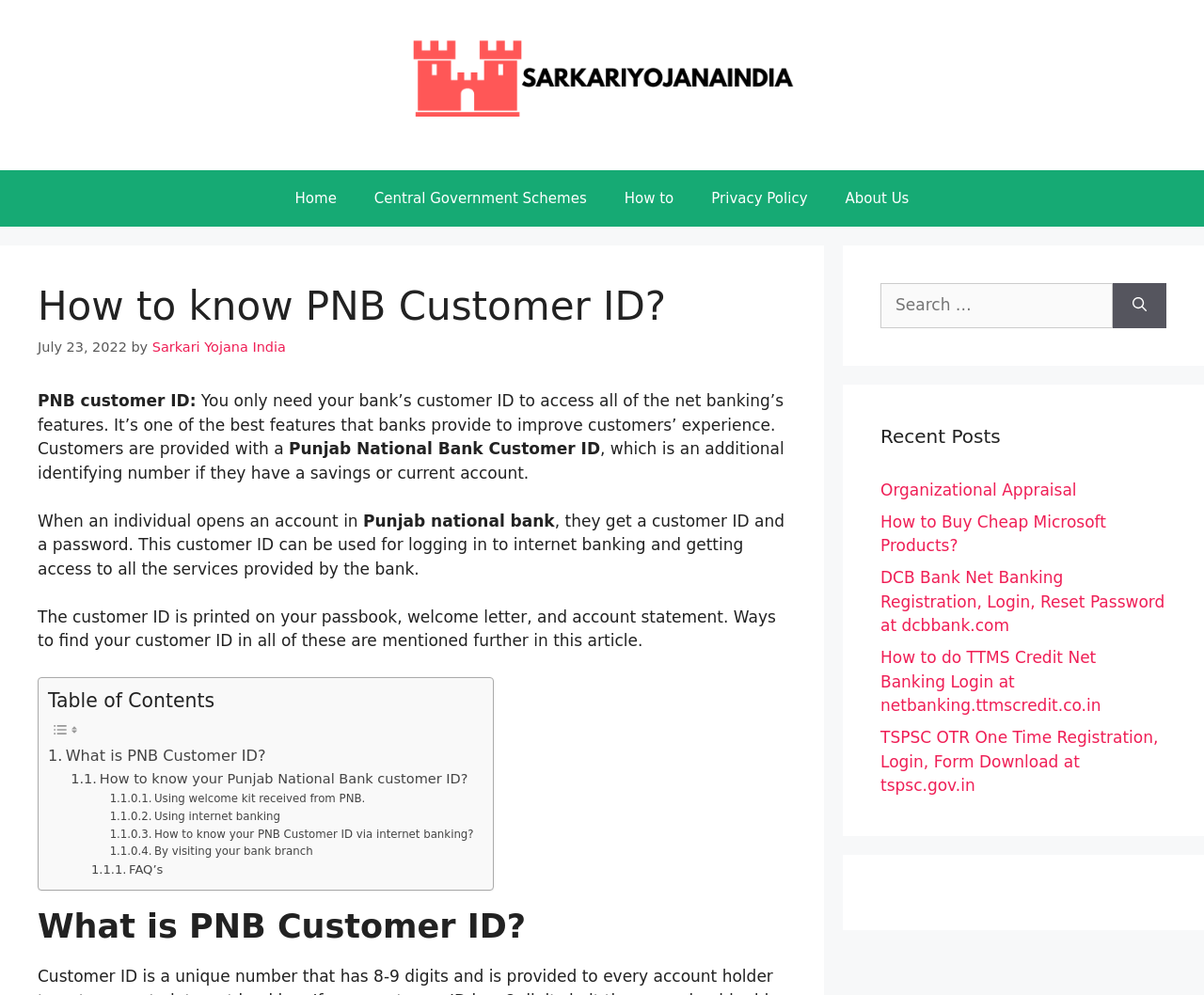Can you find the bounding box coordinates for the element that needs to be clicked to execute this instruction: "Click on the 'How to know PNB Customer ID?' link"? The coordinates should be given as four float numbers between 0 and 1, i.e., [left, top, right, bottom].

[0.503, 0.171, 0.575, 0.228]